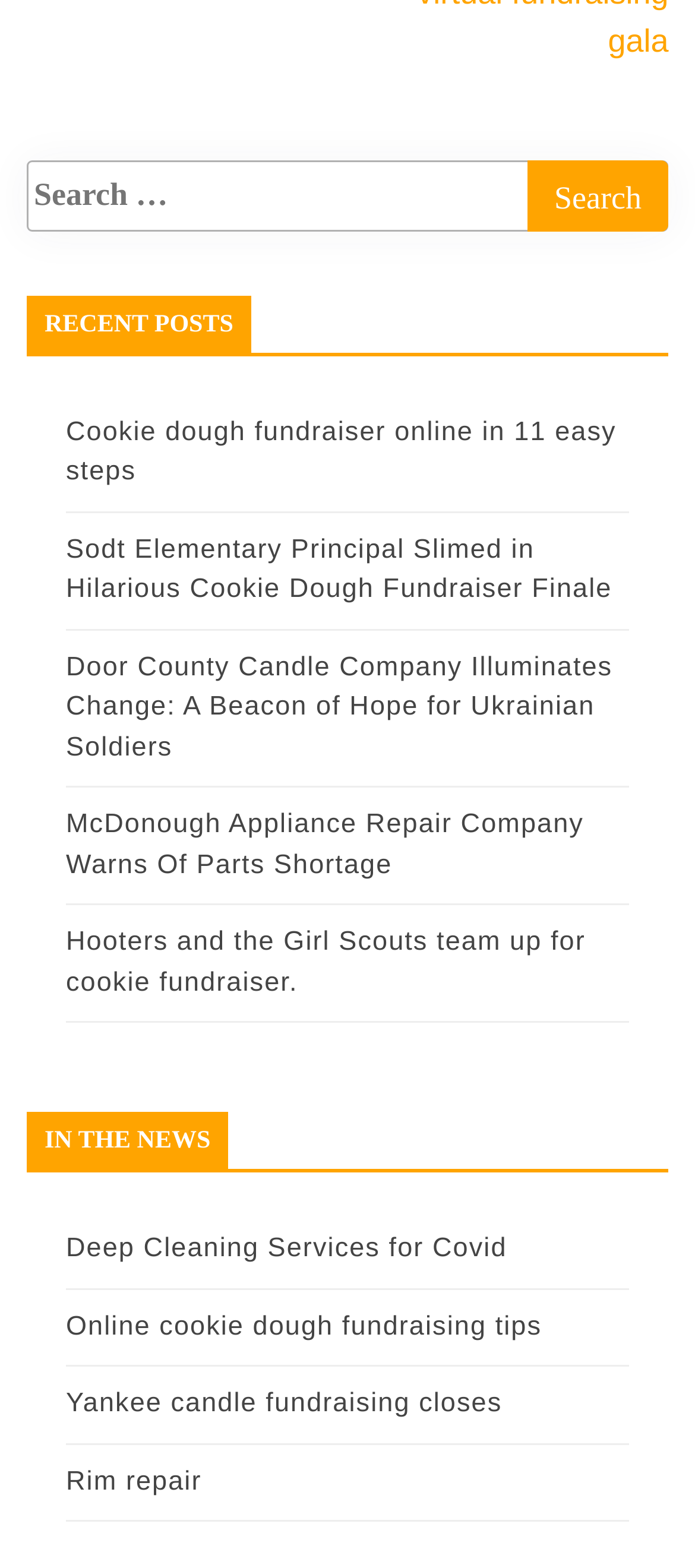Find and indicate the bounding box coordinates of the region you should select to follow the given instruction: "Check out the news about McDonough Appliance Repair Company".

[0.095, 0.516, 0.84, 0.561]